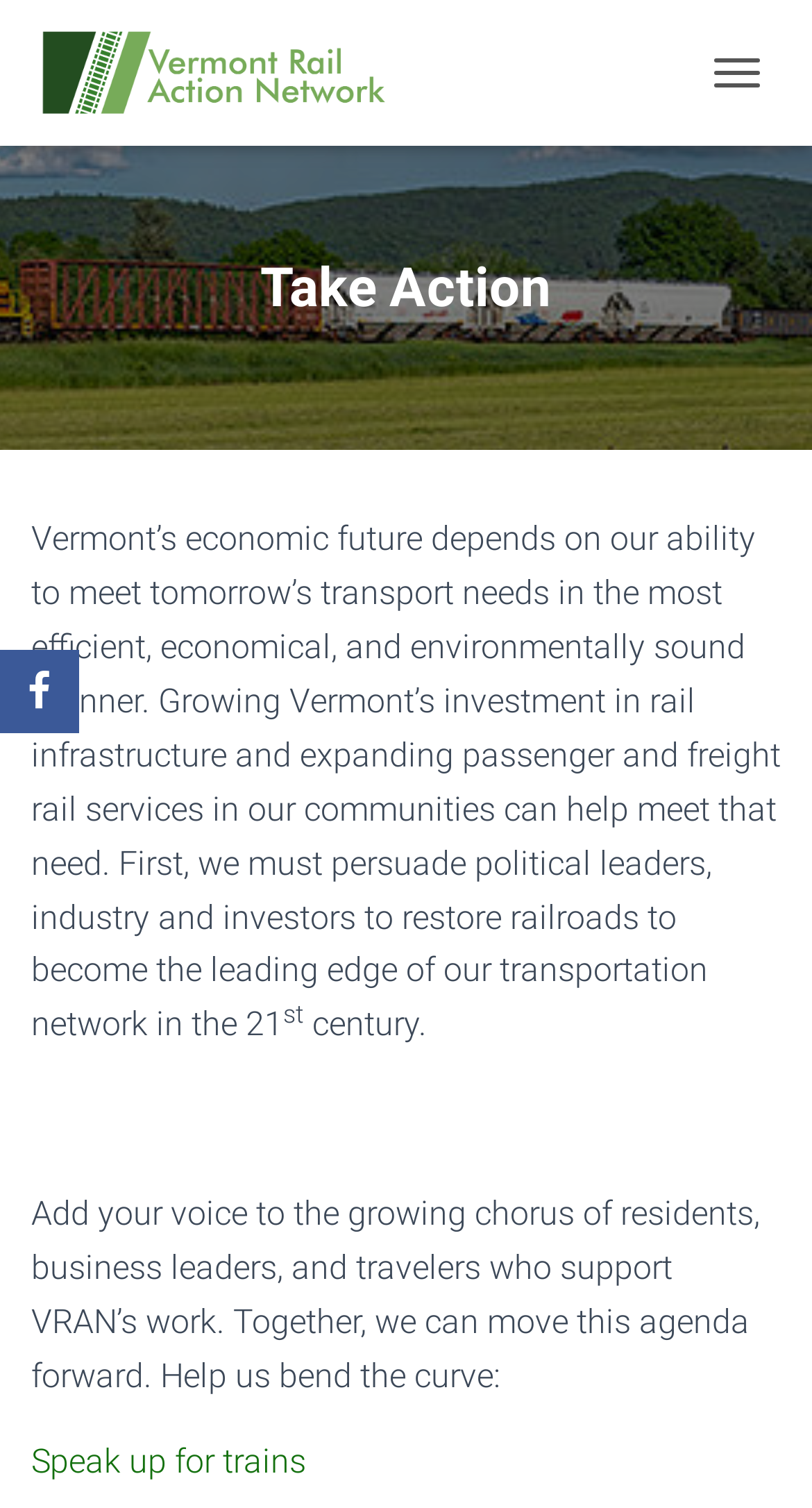What is the call to action?
Please use the image to provide a one-word or short phrase answer.

Speak up for trains